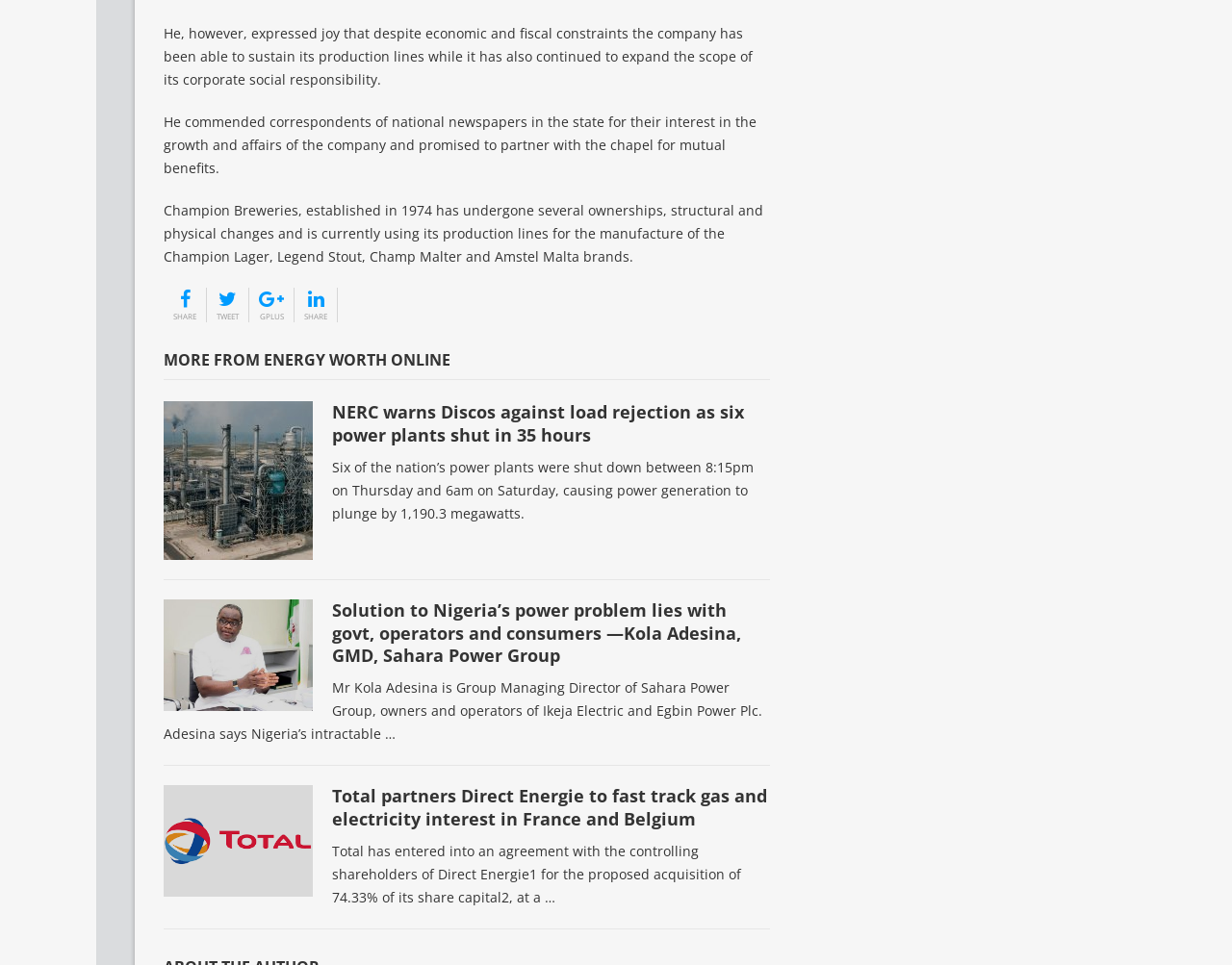Please identify the bounding box coordinates of the region to click in order to complete the given instruction: "Read more about Total partners Direct Energie to fast track gas and electricity interest in France and Belgium". The coordinates should be four float numbers between 0 and 1, i.e., [left, top, right, bottom].

[0.27, 0.813, 0.623, 0.86]